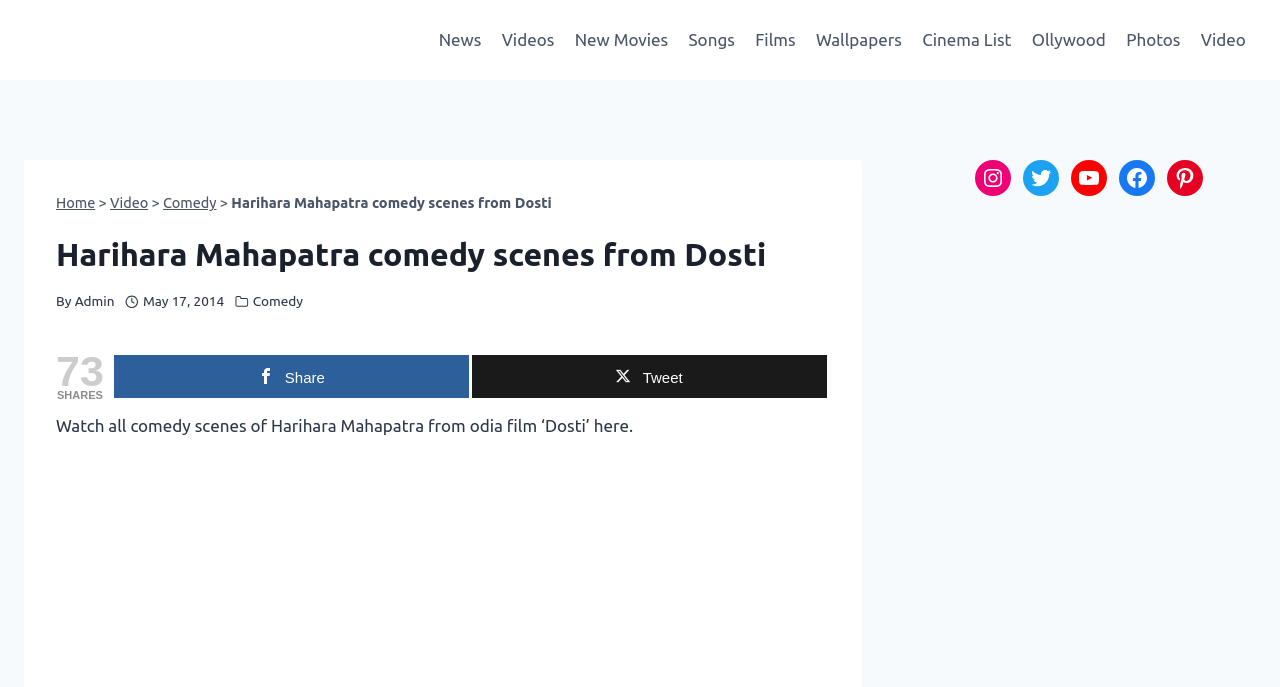Please identify the bounding box coordinates of the element that needs to be clicked to execute the following command: "Go to the 'Ollywood' page". Provide the bounding box using four float numbers between 0 and 1, formatted as [left, top, right, bottom].

[0.798, 0.024, 0.872, 0.093]